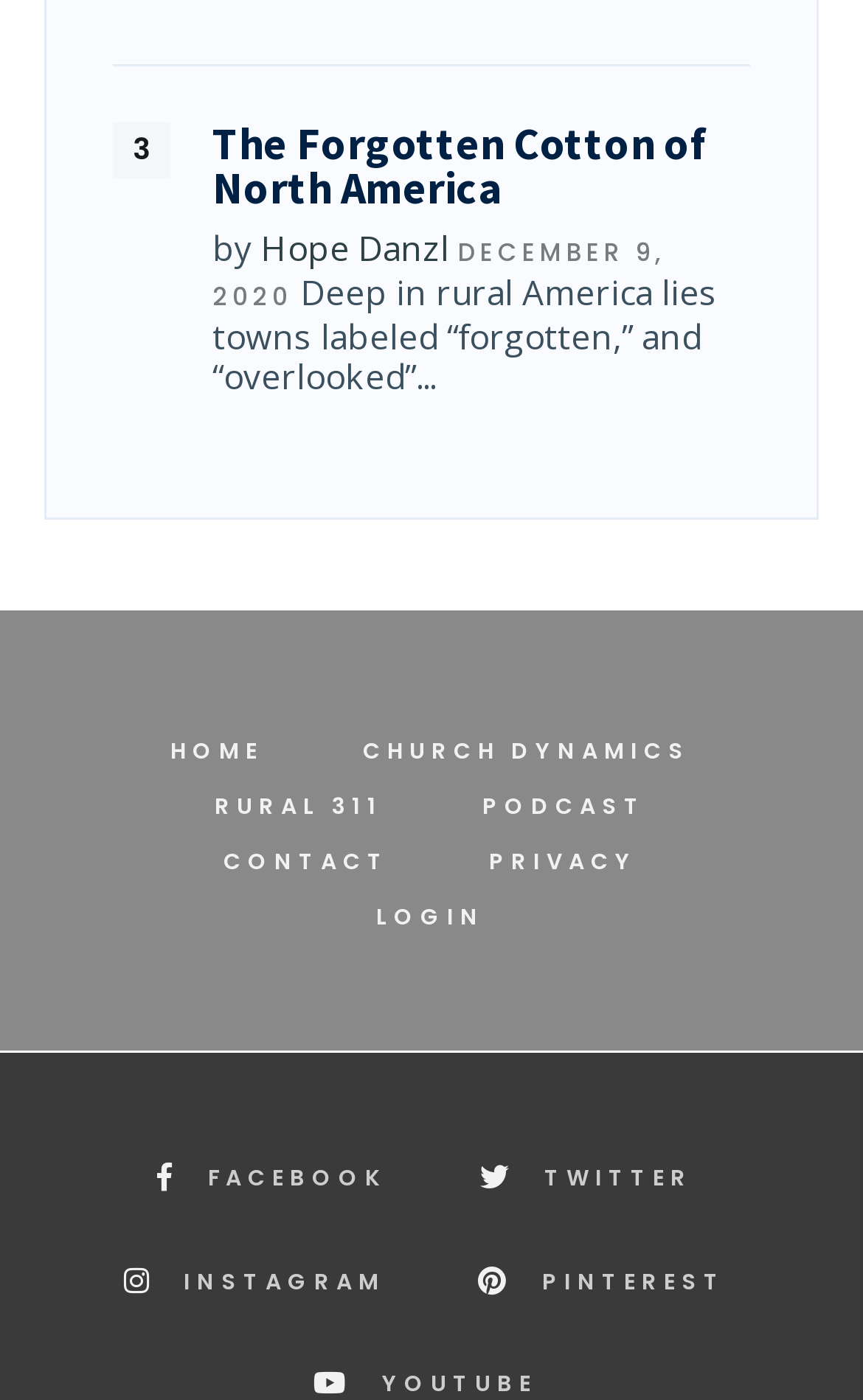Determine the bounding box coordinates of the element's region needed to click to follow the instruction: "go to the home page". Provide these coordinates as four float numbers between 0 and 1, formatted as [left, top, right, bottom].

[0.185, 0.517, 0.318, 0.557]